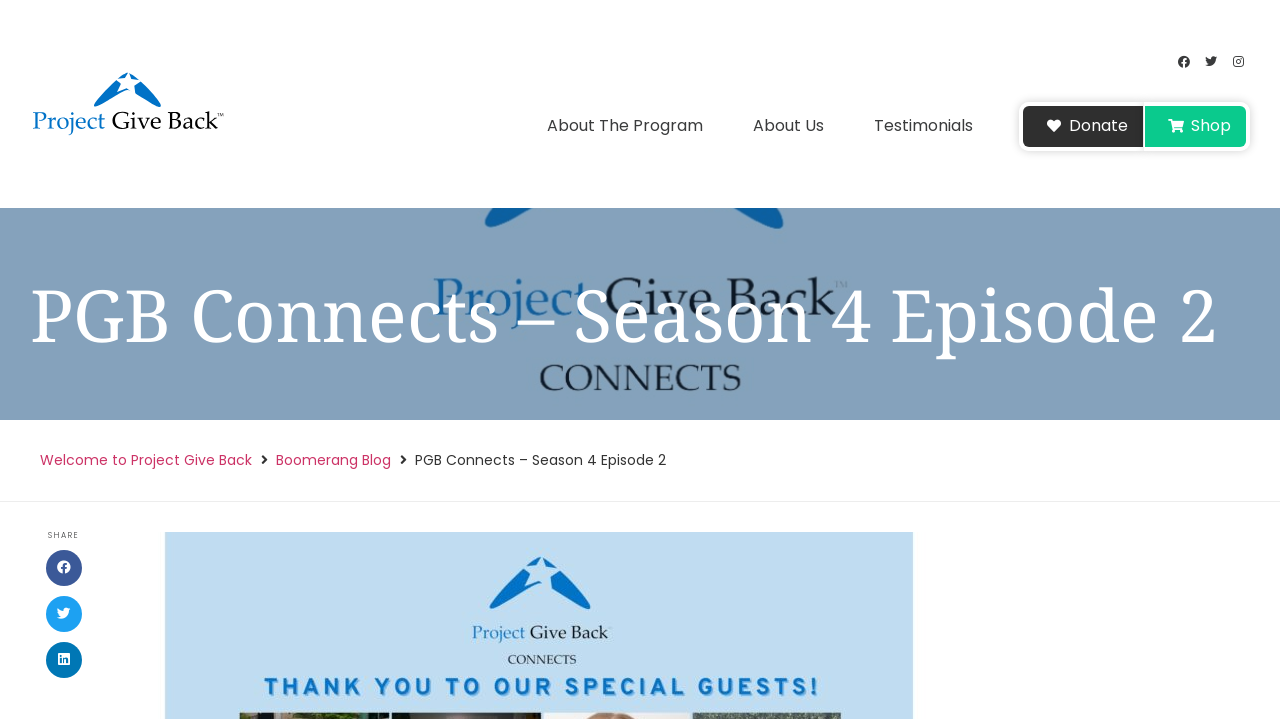Please identify the bounding box coordinates of the area that needs to be clicked to follow this instruction: "Share on Twitter".

[0.036, 0.829, 0.064, 0.879]